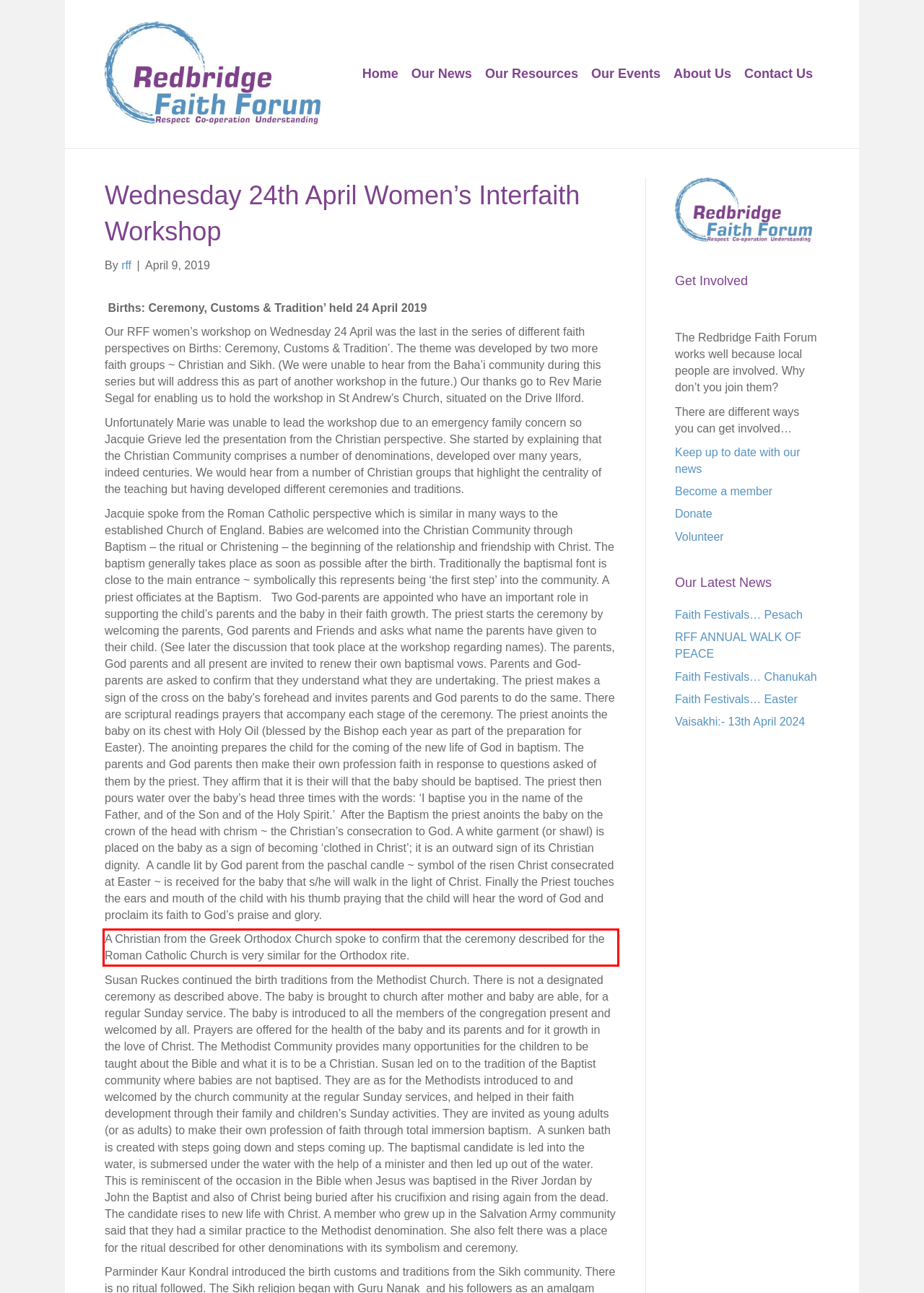Examine the screenshot of the webpage, locate the red bounding box, and generate the text contained within it.

A Christian from the Greek Orthodox Church spoke to confirm that the ceremony described for the Roman Catholic Church is very similar for the Orthodox rite.